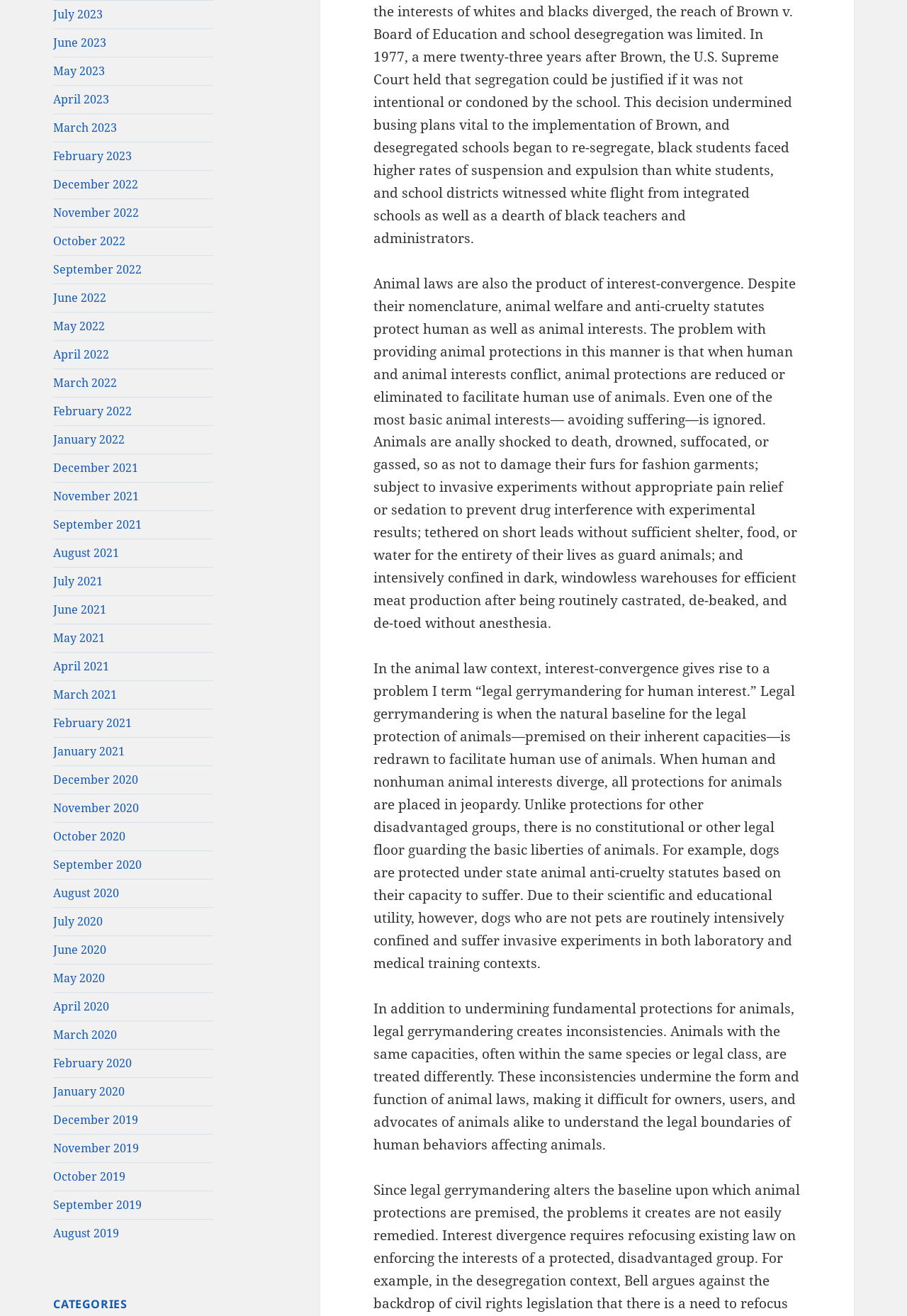Based on the image, please respond to the question with as much detail as possible:
What is the topic of the text?

I read the text on the webpage and found that it discusses animal laws, specifically how they are influenced by human interests and how they can be inconsistent.